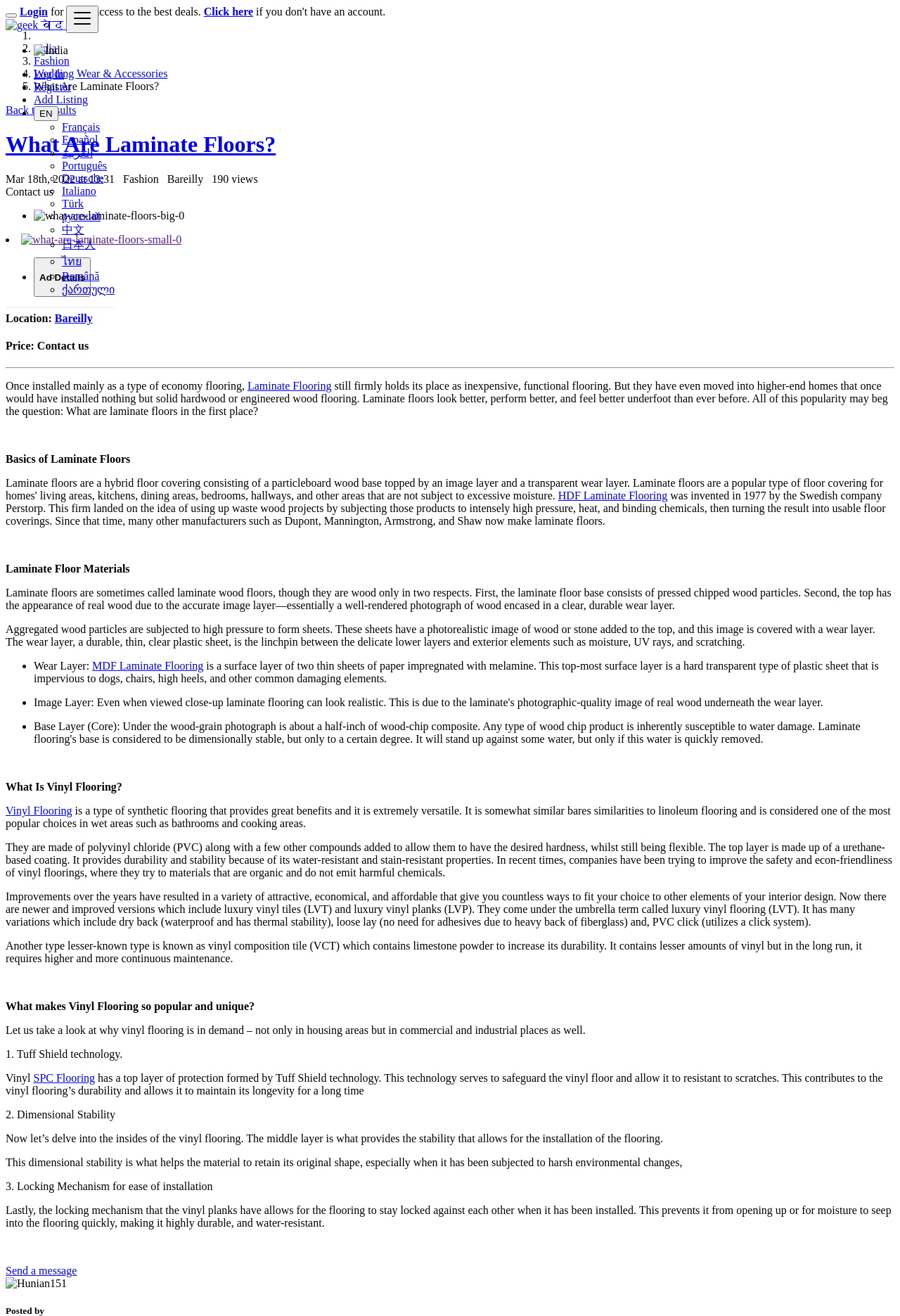Please predict the bounding box coordinates of the element's region where a click is necessary to complete the following instruction: "Click the 'Log In' link". The coordinates should be represented by four float numbers between 0 and 1, i.e., [left, top, right, bottom].

[0.038, 0.052, 0.071, 0.061]